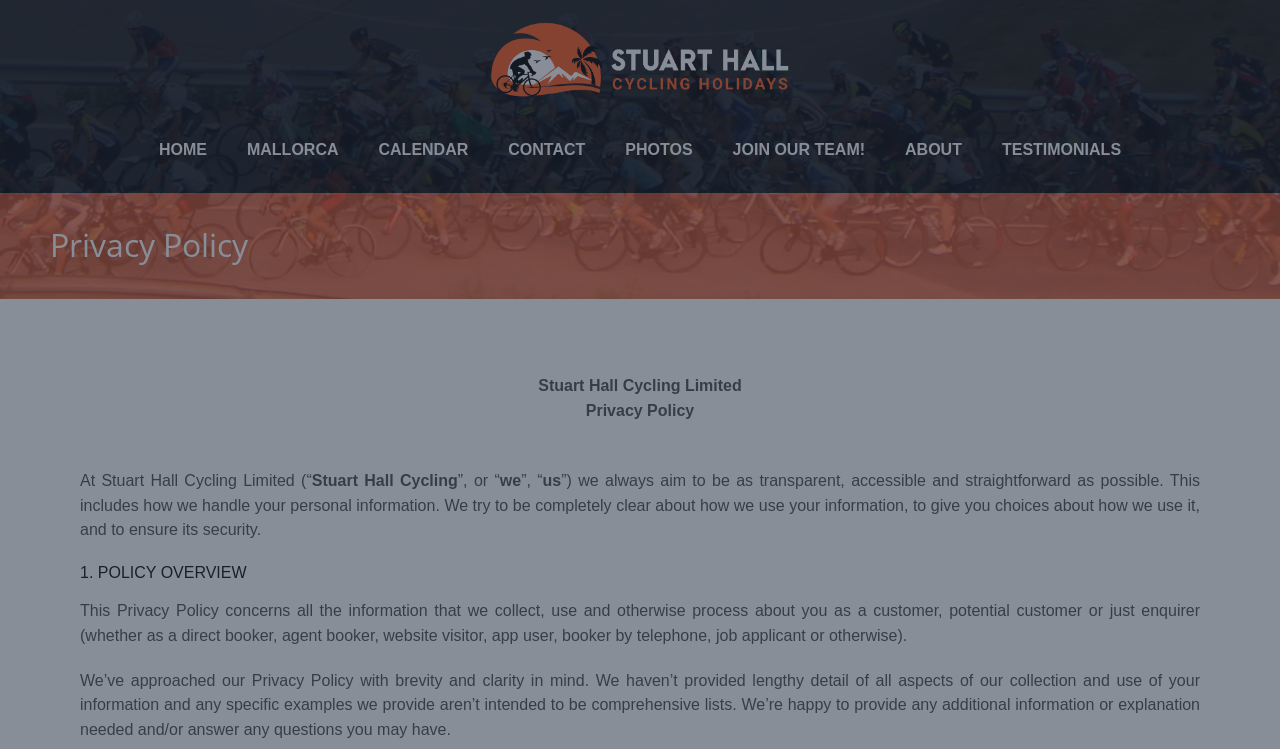What is the name of the company?
Utilize the image to construct a detailed and well-explained answer.

I found the company name 'Stuart Hall Cycling Limited' in the static text element with bounding box coordinates [0.42, 0.504, 0.58, 0.527].